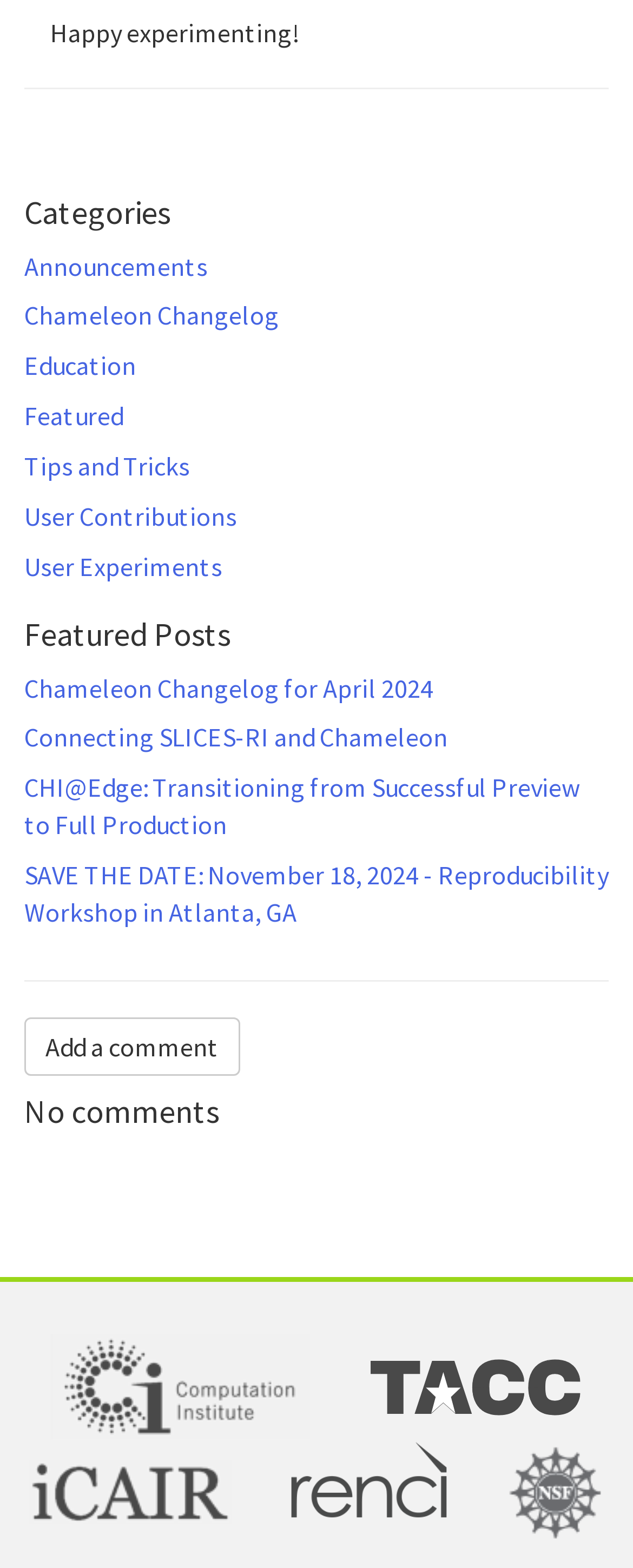Locate the bounding box coordinates of the element's region that should be clicked to carry out the following instruction: "Explore the 'User Experiments' category". The coordinates need to be four float numbers between 0 and 1, i.e., [left, top, right, bottom].

[0.038, 0.35, 0.351, 0.371]